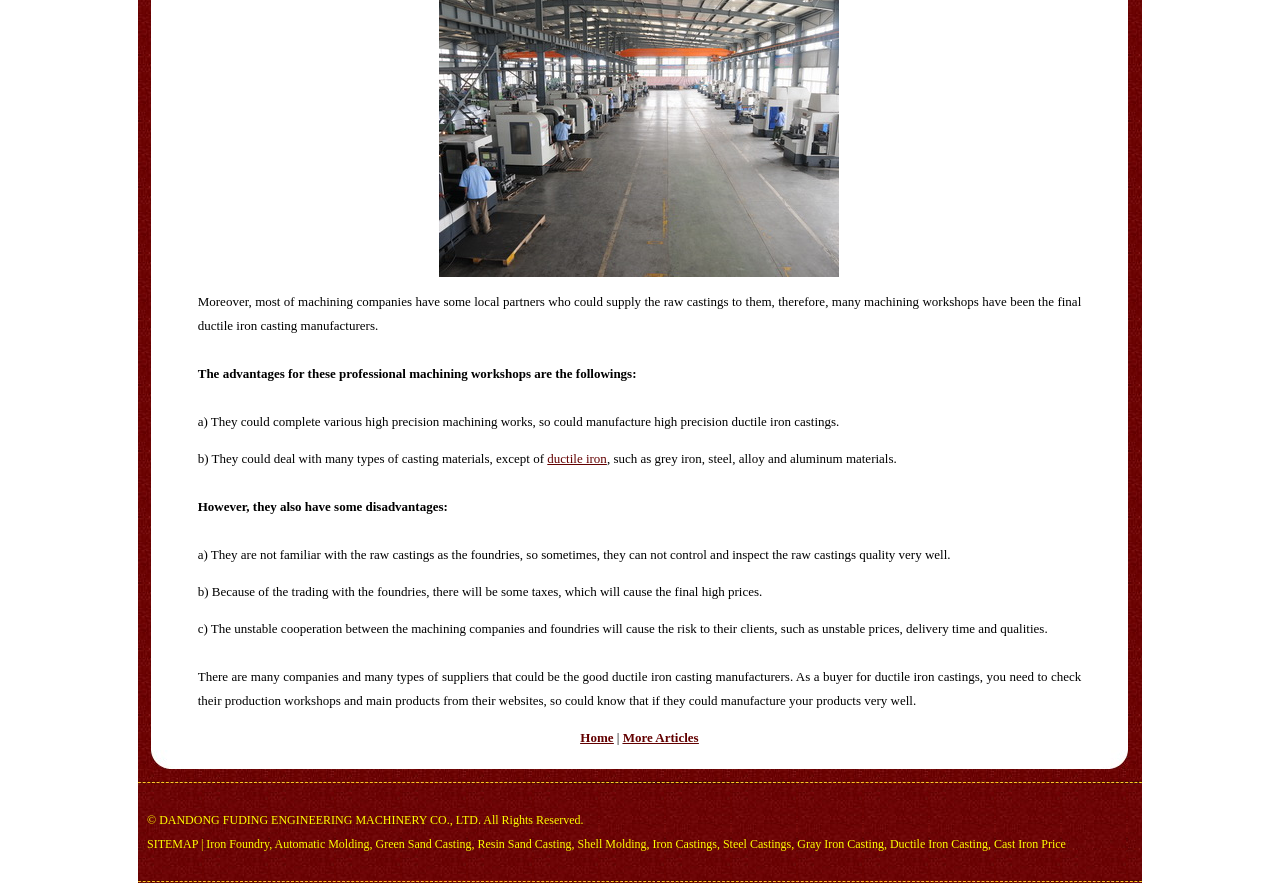Please identify the bounding box coordinates of where to click in order to follow the instruction: "visit the website of DANDONG FUDING ENGINEERING MACHINERY CO., LTD.".

[0.124, 0.921, 0.376, 0.937]